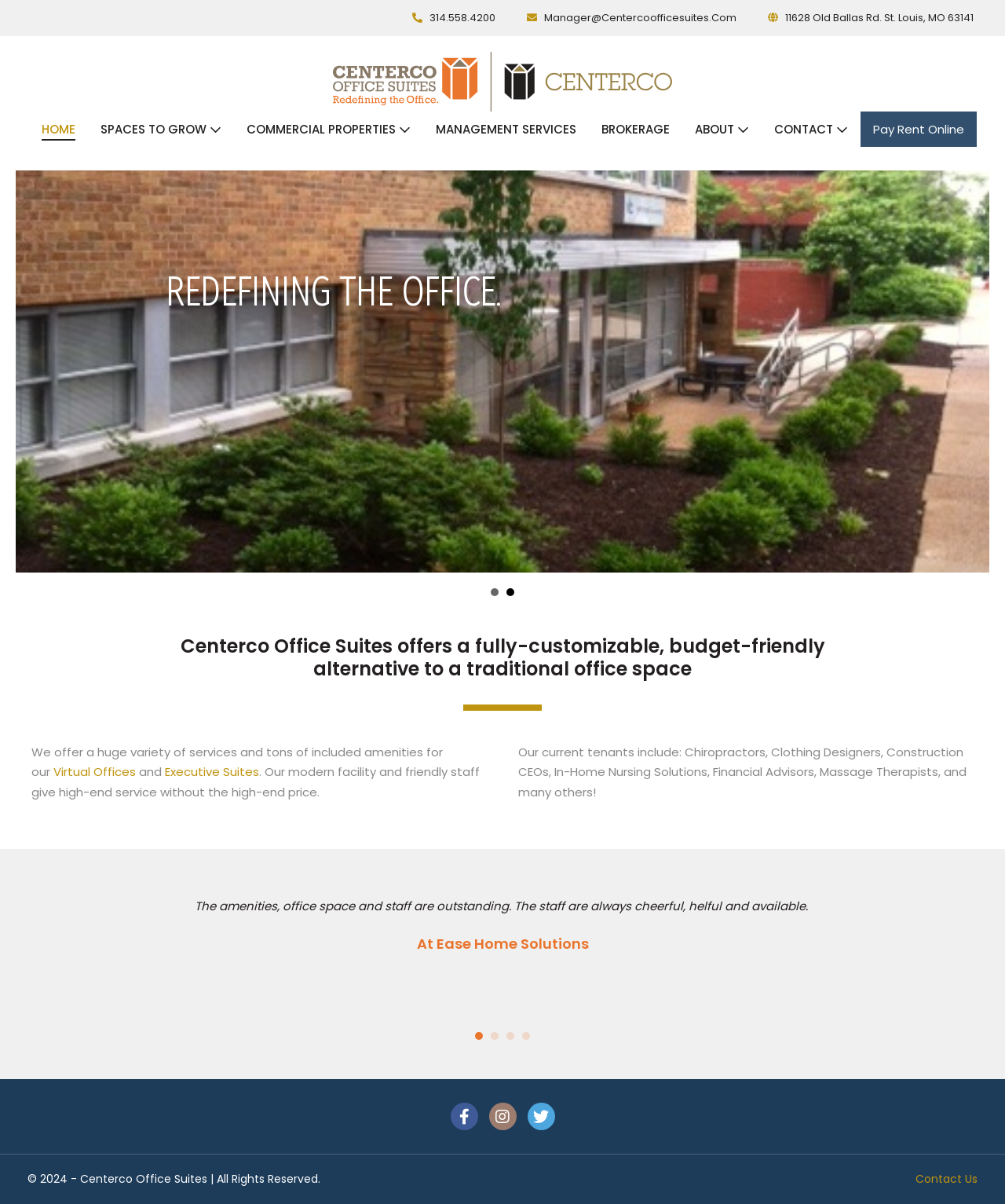Respond to the following question using a concise word or phrase: 
What types of offices does Centerco Office Suites offer?

Virtual Offices and Executive Suites